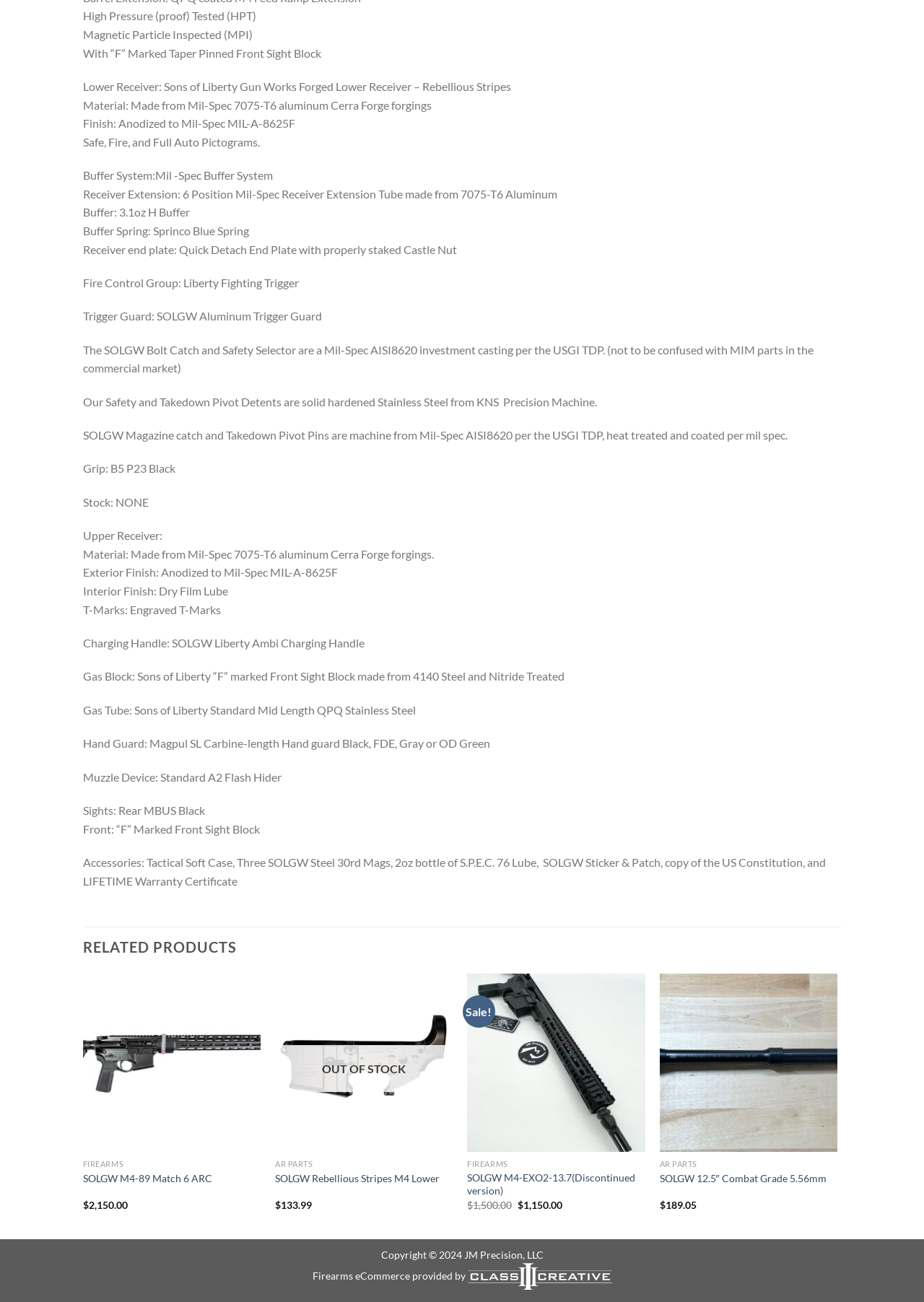Find the bounding box coordinates of the element you need to click on to perform this action: 'Explore the 'RELATED PRODUCTS' section'. The coordinates should be represented by four float values between 0 and 1, in the format [left, top, right, bottom].

[0.09, 0.712, 0.91, 0.742]